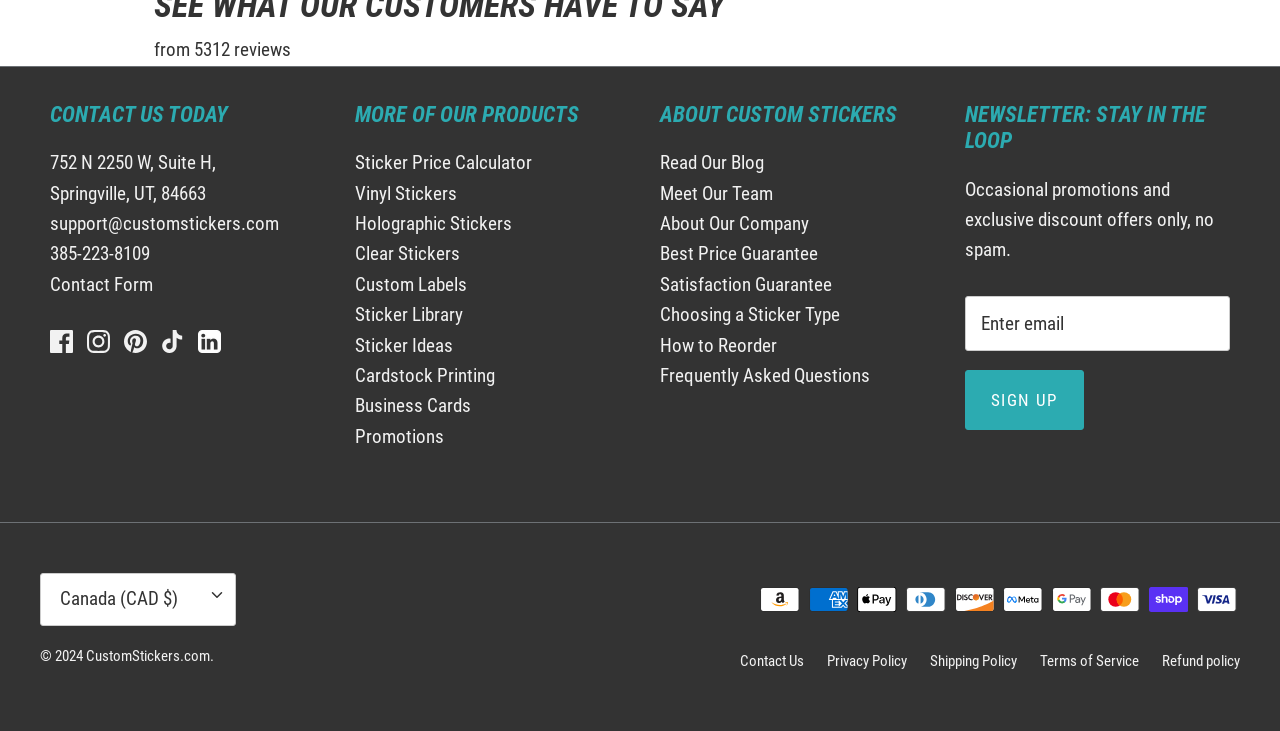Provide a brief response in the form of a single word or phrase:
How can I stay updated with the company's news?

Newsletter